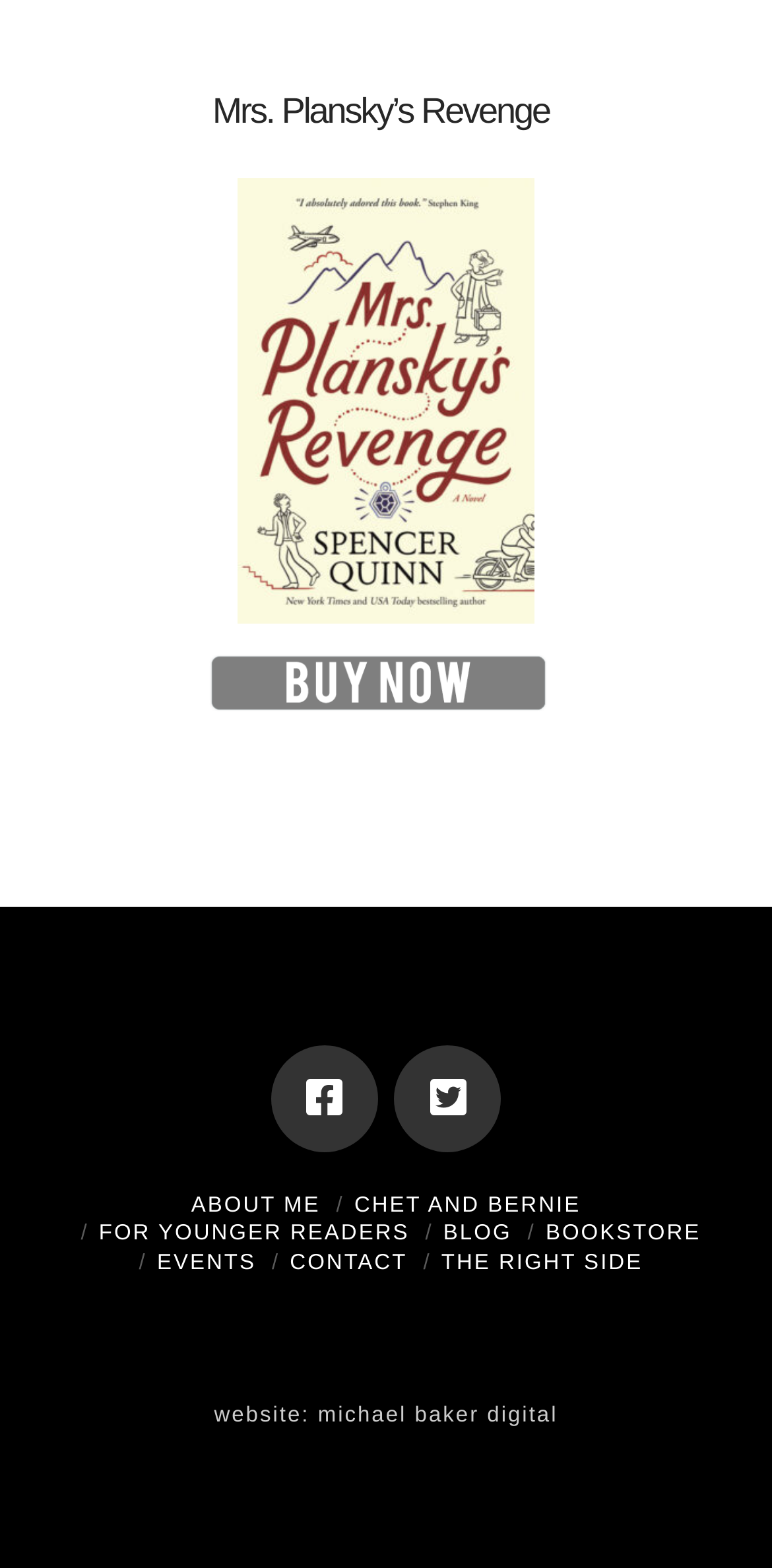Determine the bounding box coordinates of the UI element described below. Use the format (top-left x, top-left y, bottom-right x, bottom-right y) with floating point numbers between 0 and 1: Events

[0.203, 0.797, 0.332, 0.813]